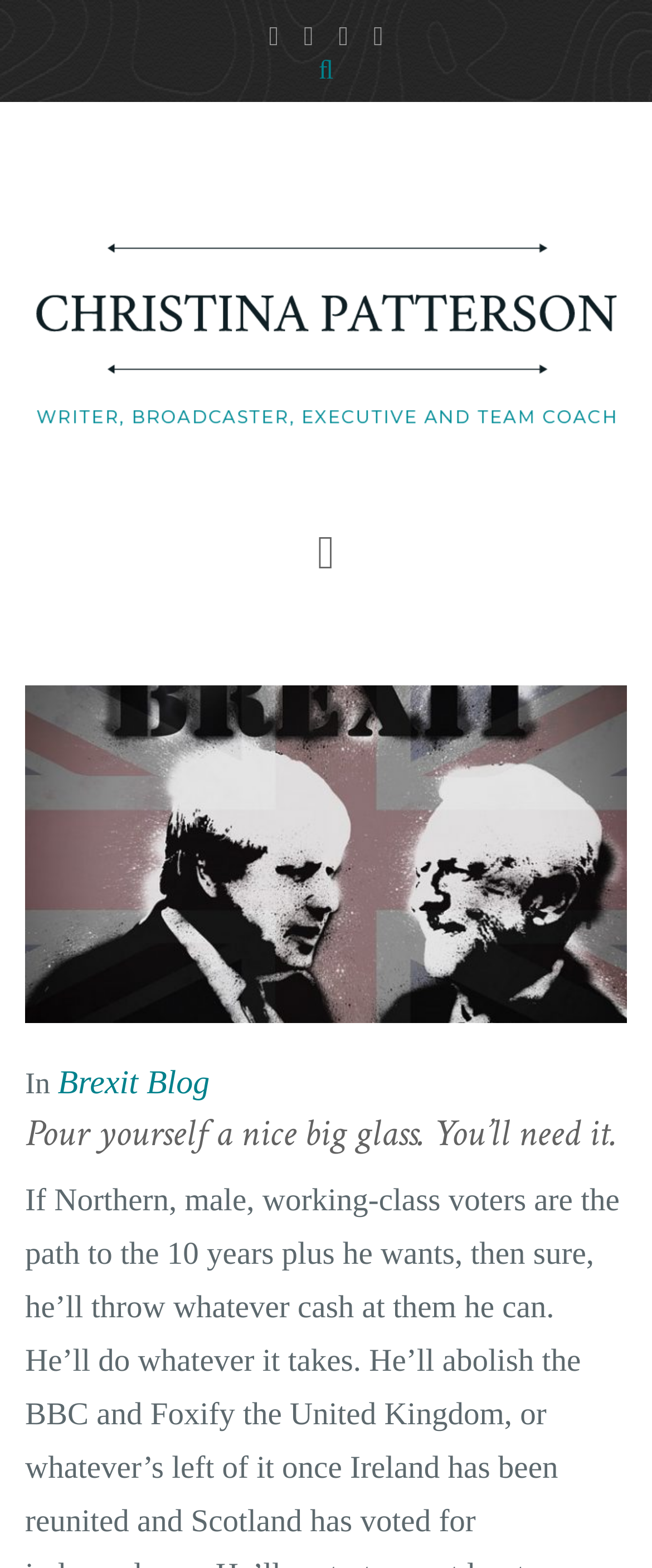Provide your answer in one word or a succinct phrase for the question: 
Is there an image on the webpage?

Yes